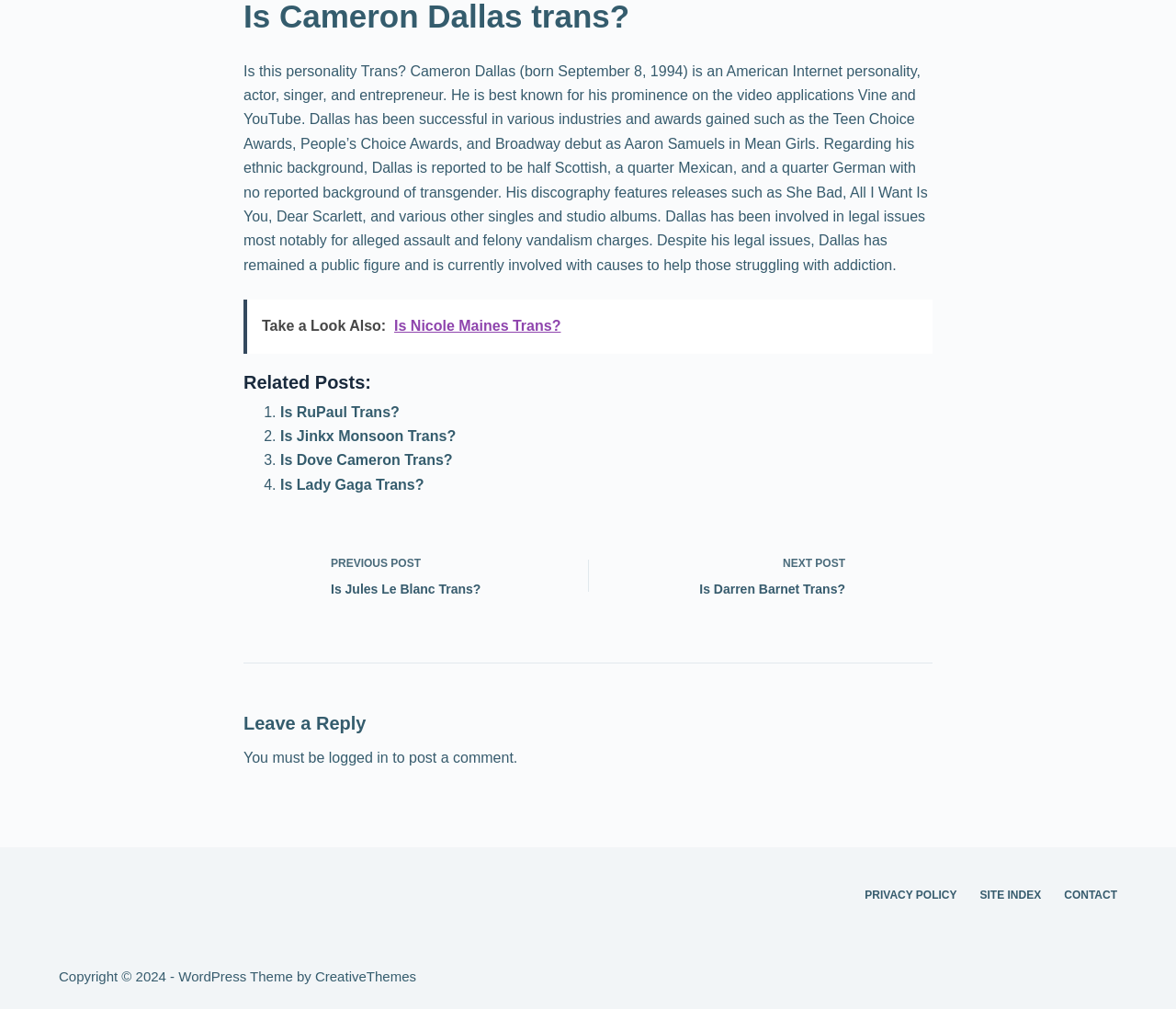What are the related posts listed on the webpage?
Using the image as a reference, deliver a detailed and thorough answer to the question.

The related posts can be found in the section with the heading 'Related Posts:', which lists four links to other posts with the titles 'Is RuPaul Trans?', 'Is Jinkx Monsoon Trans?', 'Is Dove Cameron Trans?', and 'Is Lady Gaga Trans?'.